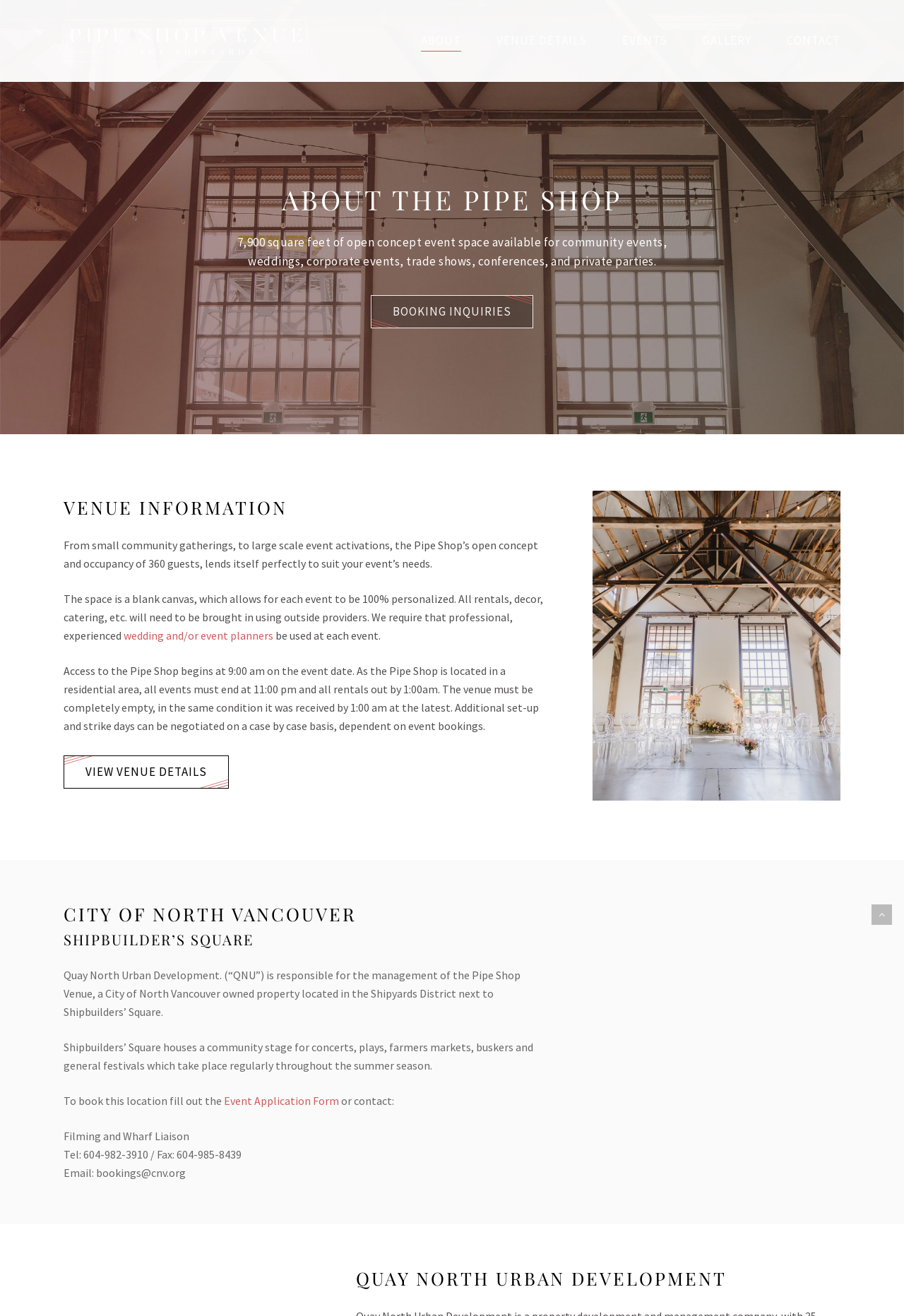Please provide the bounding box coordinates for the element that needs to be clicked to perform the following instruction: "View the gallery". The coordinates should be given as four float numbers between 0 and 1, i.e., [left, top, right, bottom].

[0.777, 0.025, 0.831, 0.037]